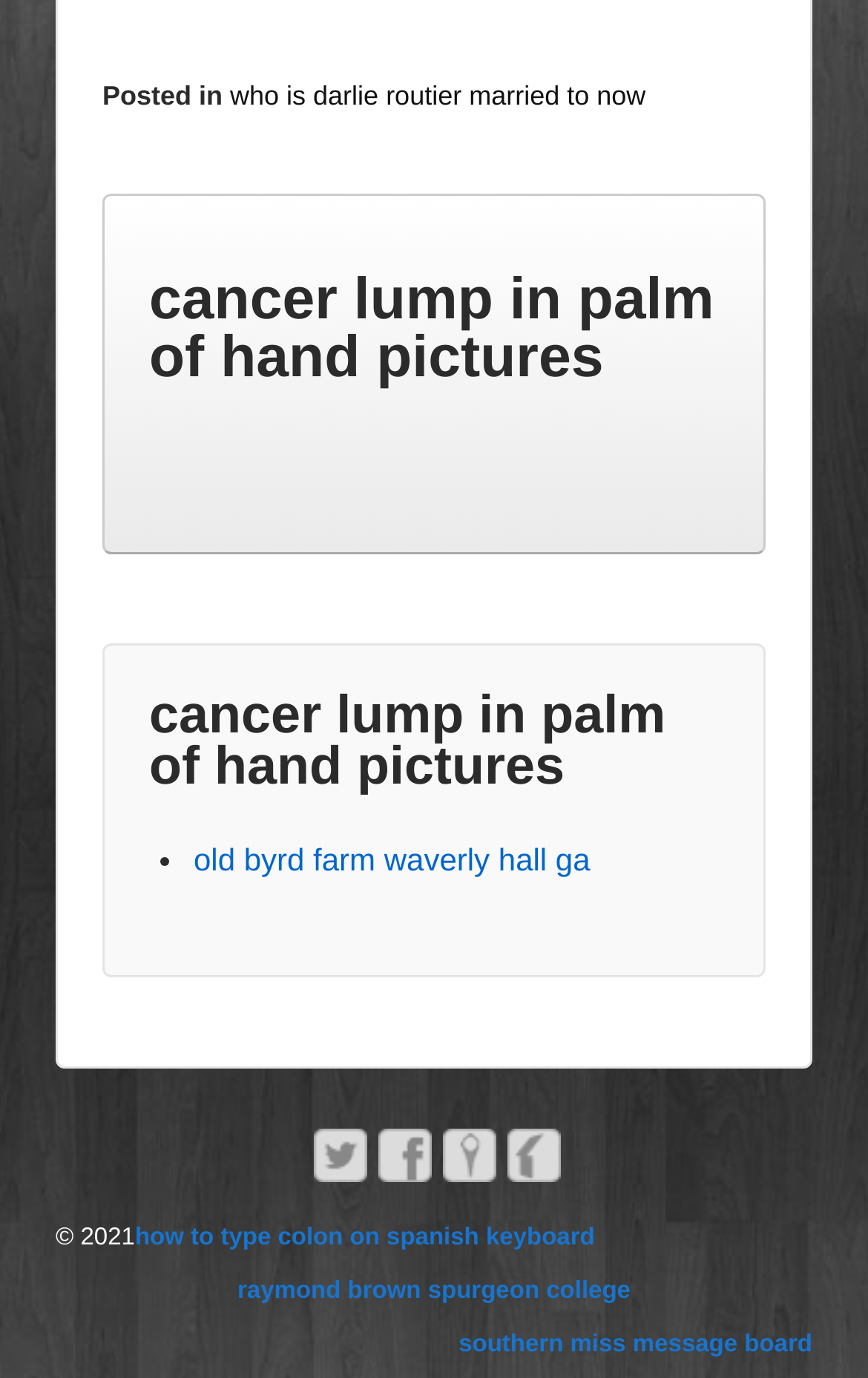Please answer the following question using a single word or phrase: What is the topic of the first heading?

cancer lump in palm of hand pictures